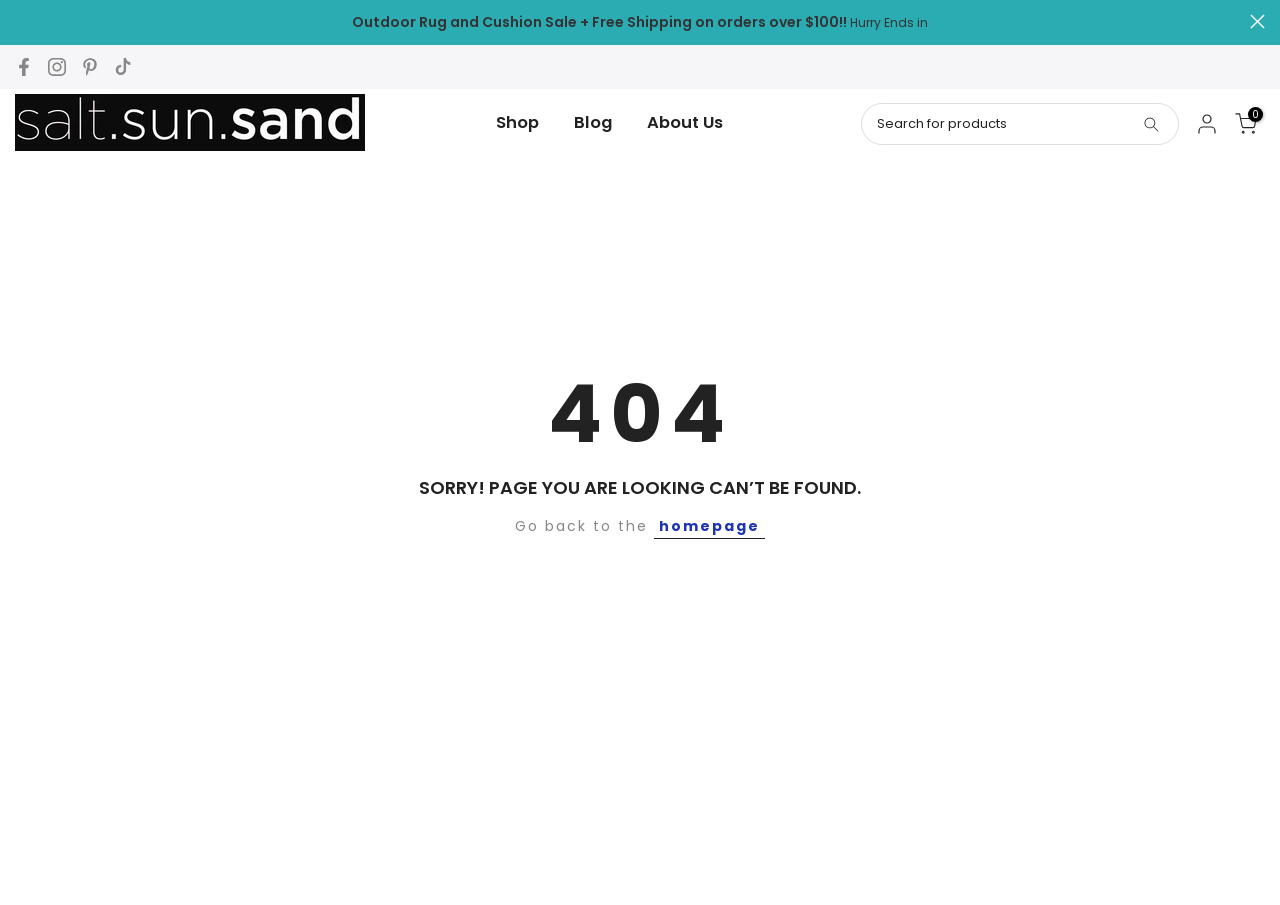Using the webpage screenshot, find the UI element described by title="Follow on Pinterest". Provide the bounding box coordinates in the format (top-left x, top-left y, bottom-right x, bottom-right y), ensuring all values are floating point numbers between 0 and 1.

[0.063, 0.061, 0.077, 0.087]